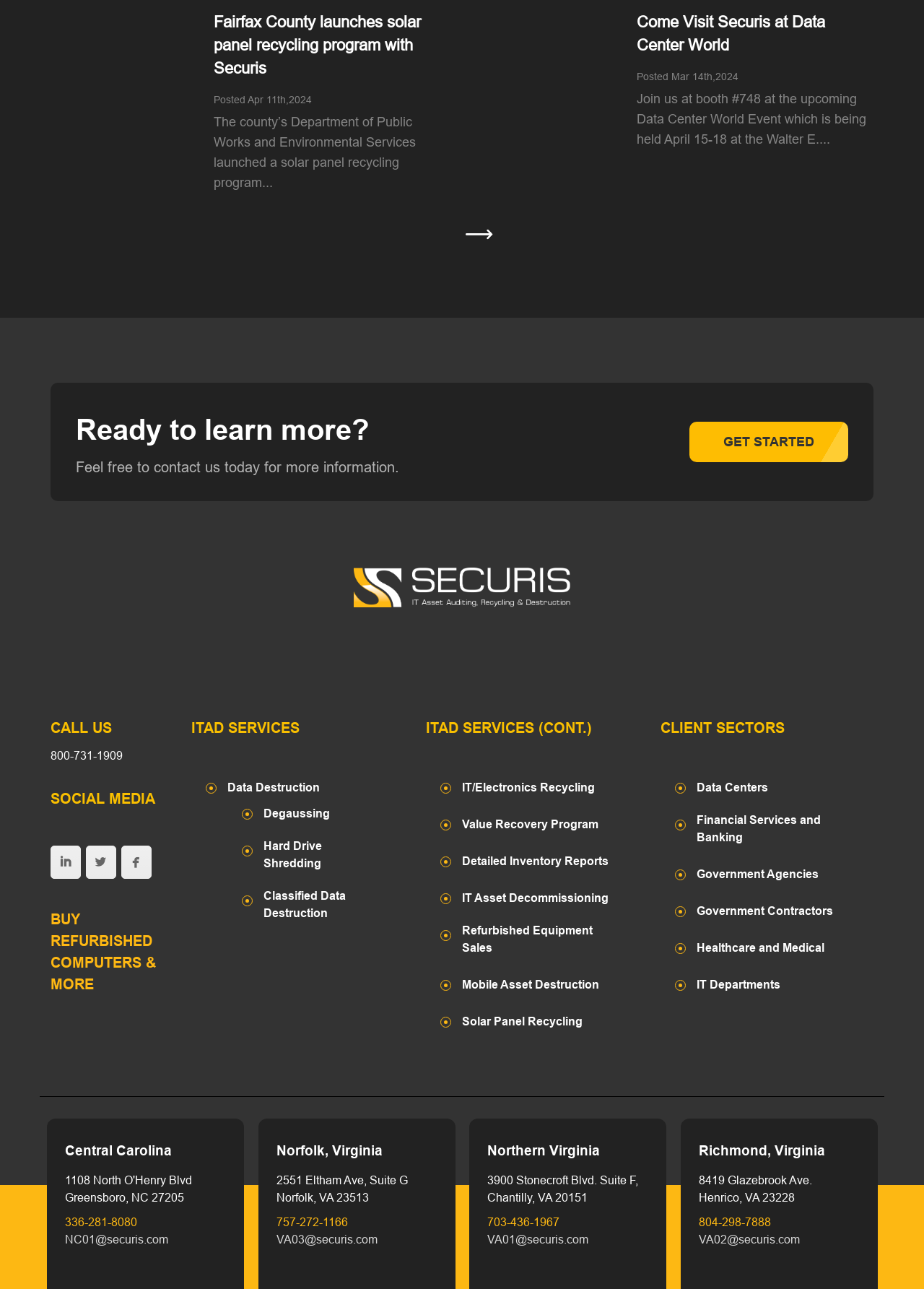Could you indicate the bounding box coordinates of the region to click in order to complete this instruction: "Visit the 'Data Center World' event page".

[0.689, 0.01, 0.893, 0.042]